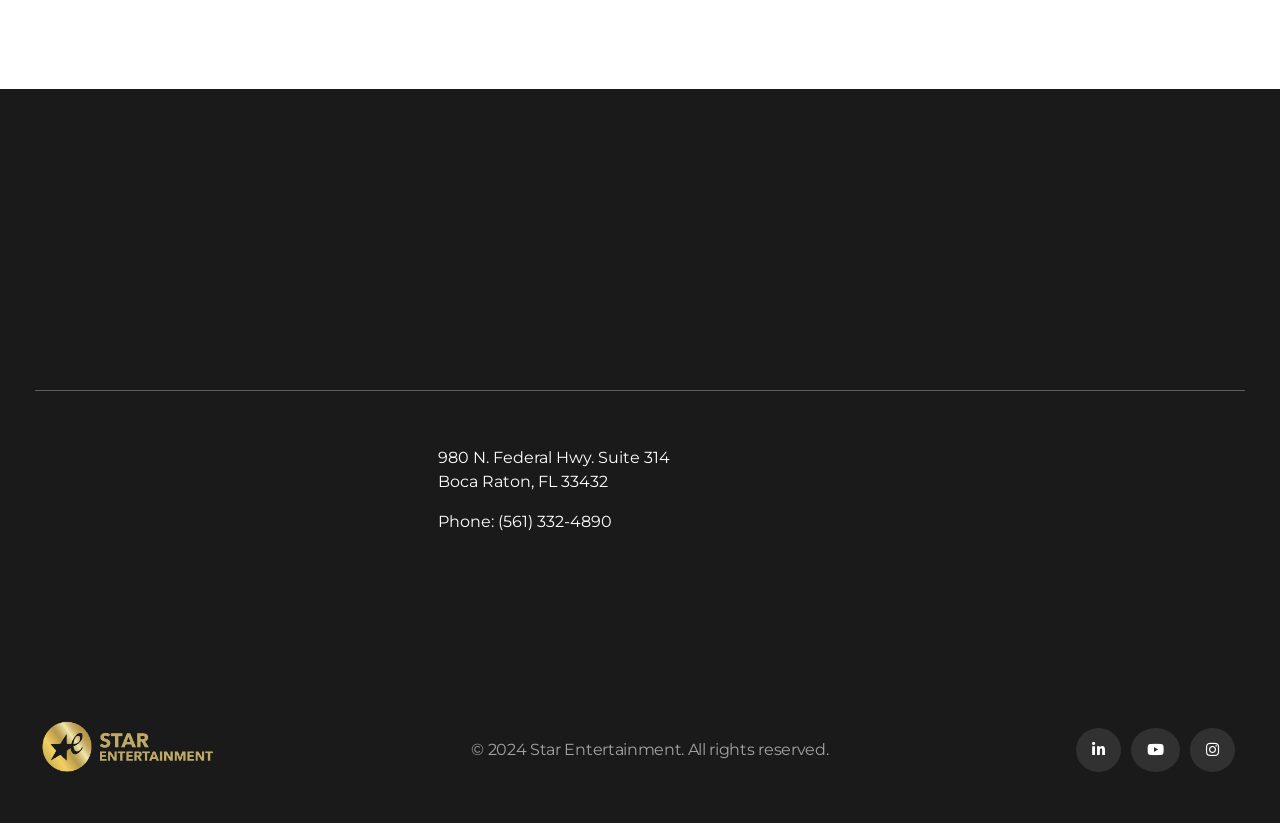Determine the bounding box coordinates of the clickable area required to perform the following instruction: "Click on the 'Star Entertainment' link". The coordinates should be represented as four float numbers between 0 and 1: [left, top, right, bottom].

[0.027, 0.952, 0.171, 0.985]